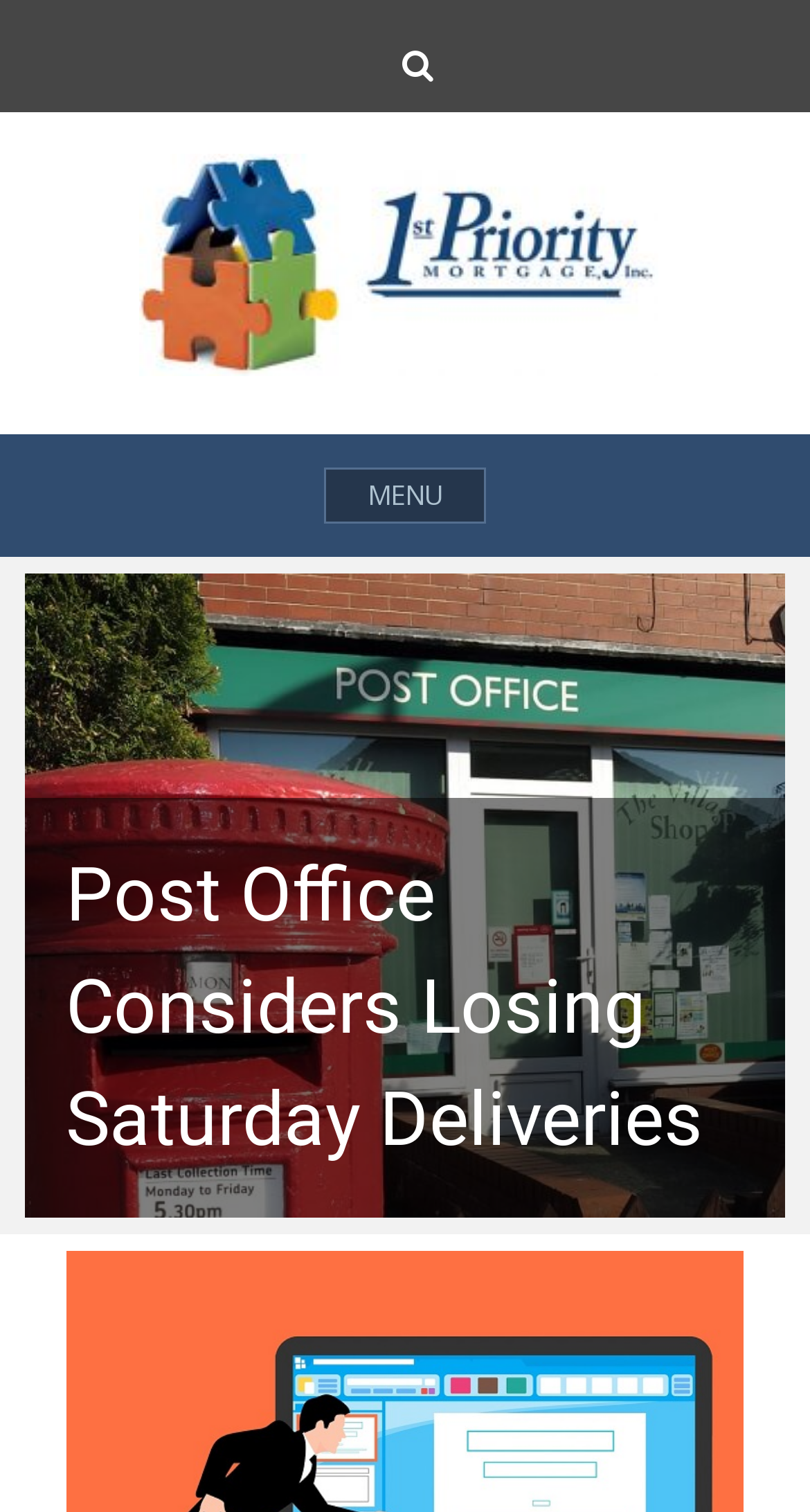What is the topic of the slider region? Observe the screenshot and provide a one-word or short phrase answer.

Post Office news